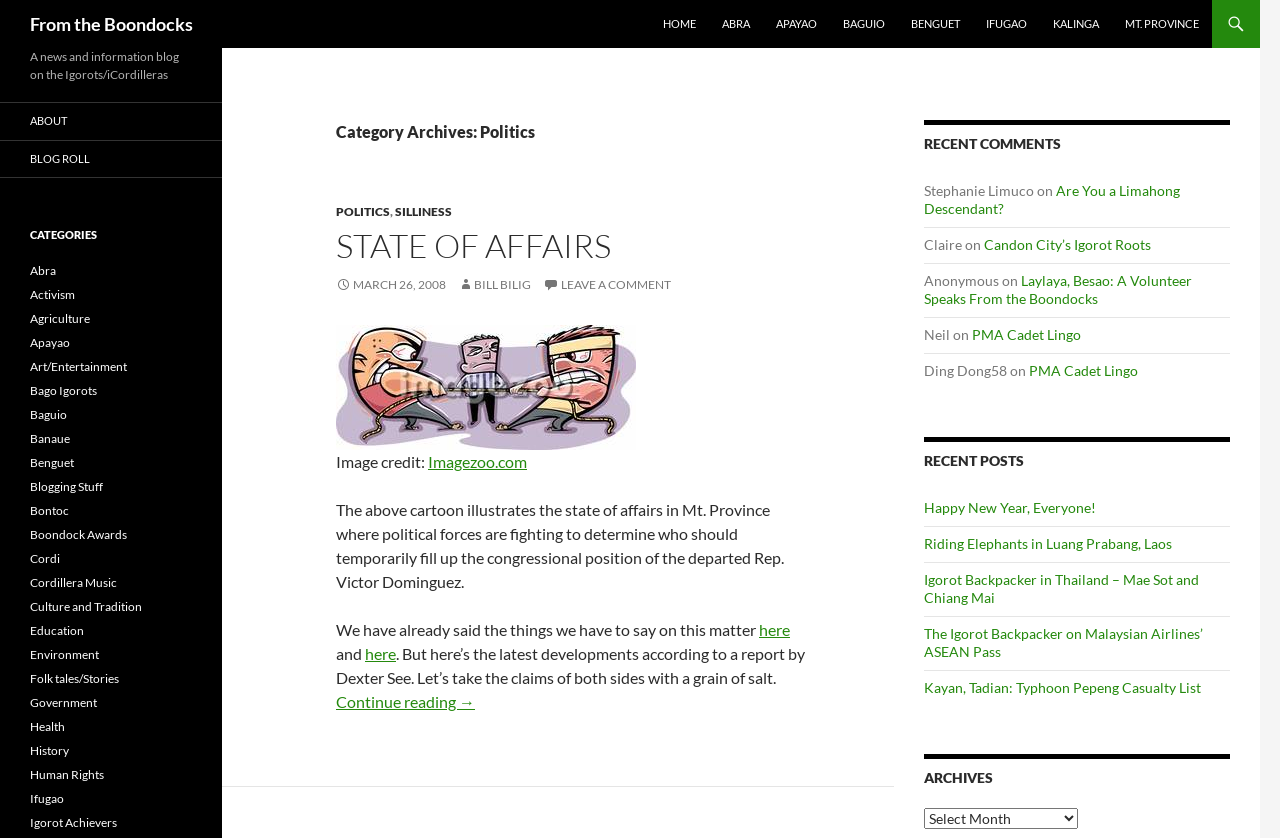What is the main title displayed on this webpage?

From the Boondocks